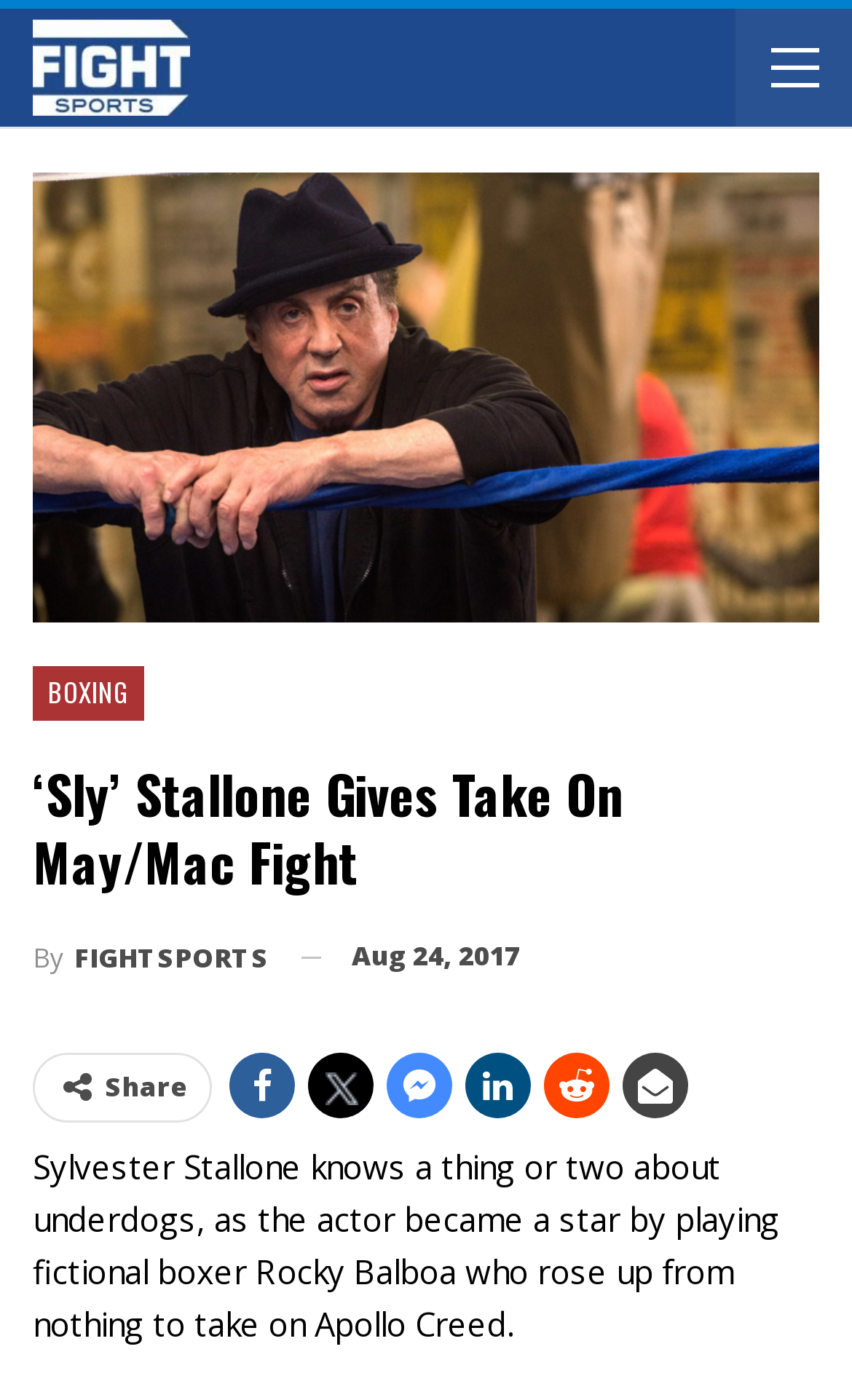Use a single word or phrase to answer the question: 
What is the name of the website?

FIGHT SPORTS